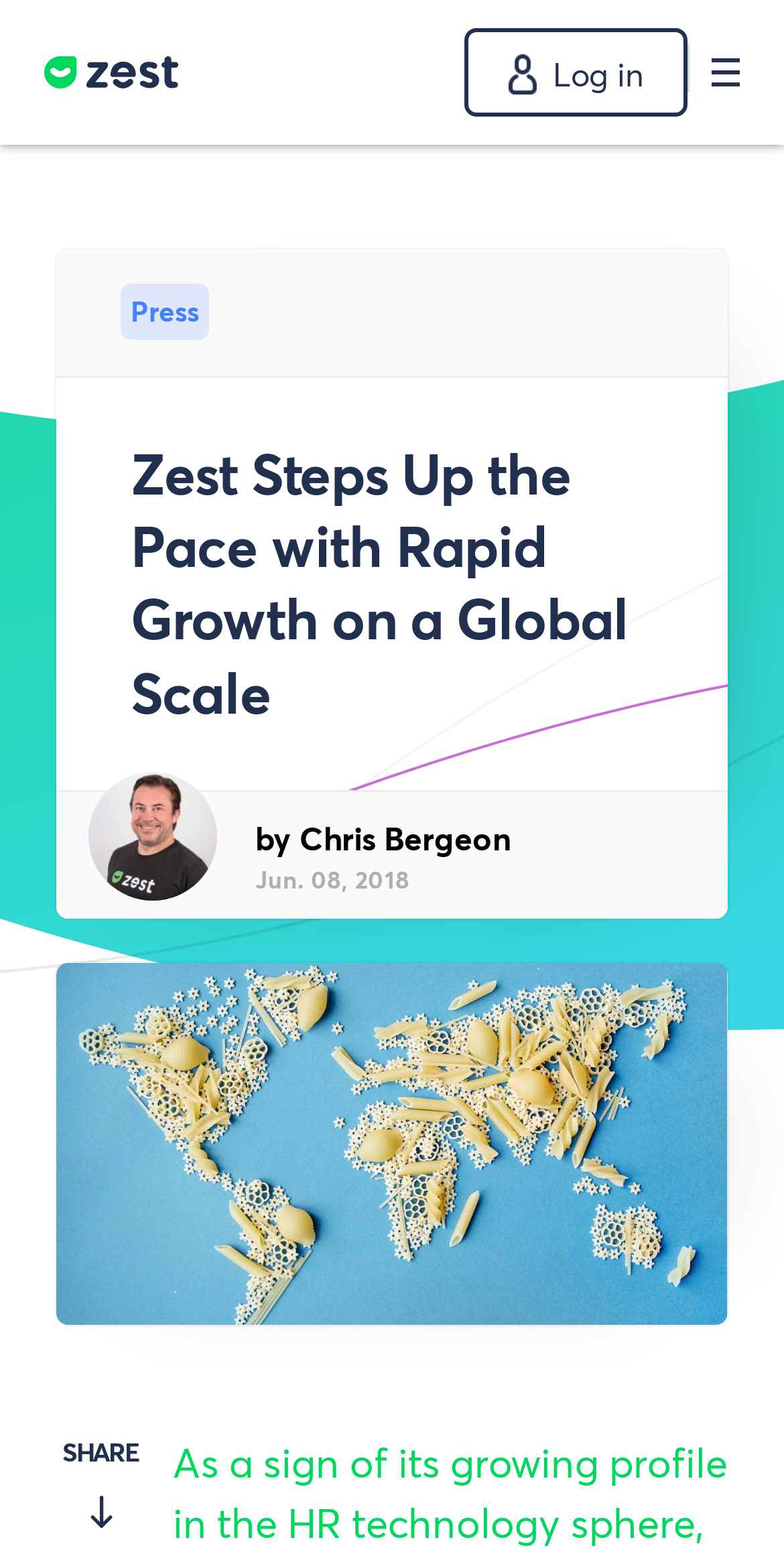Please identify the primary heading of the webpage and give its text content.

Zest Steps Up the Pace with Rapid Growth on a Global Scale